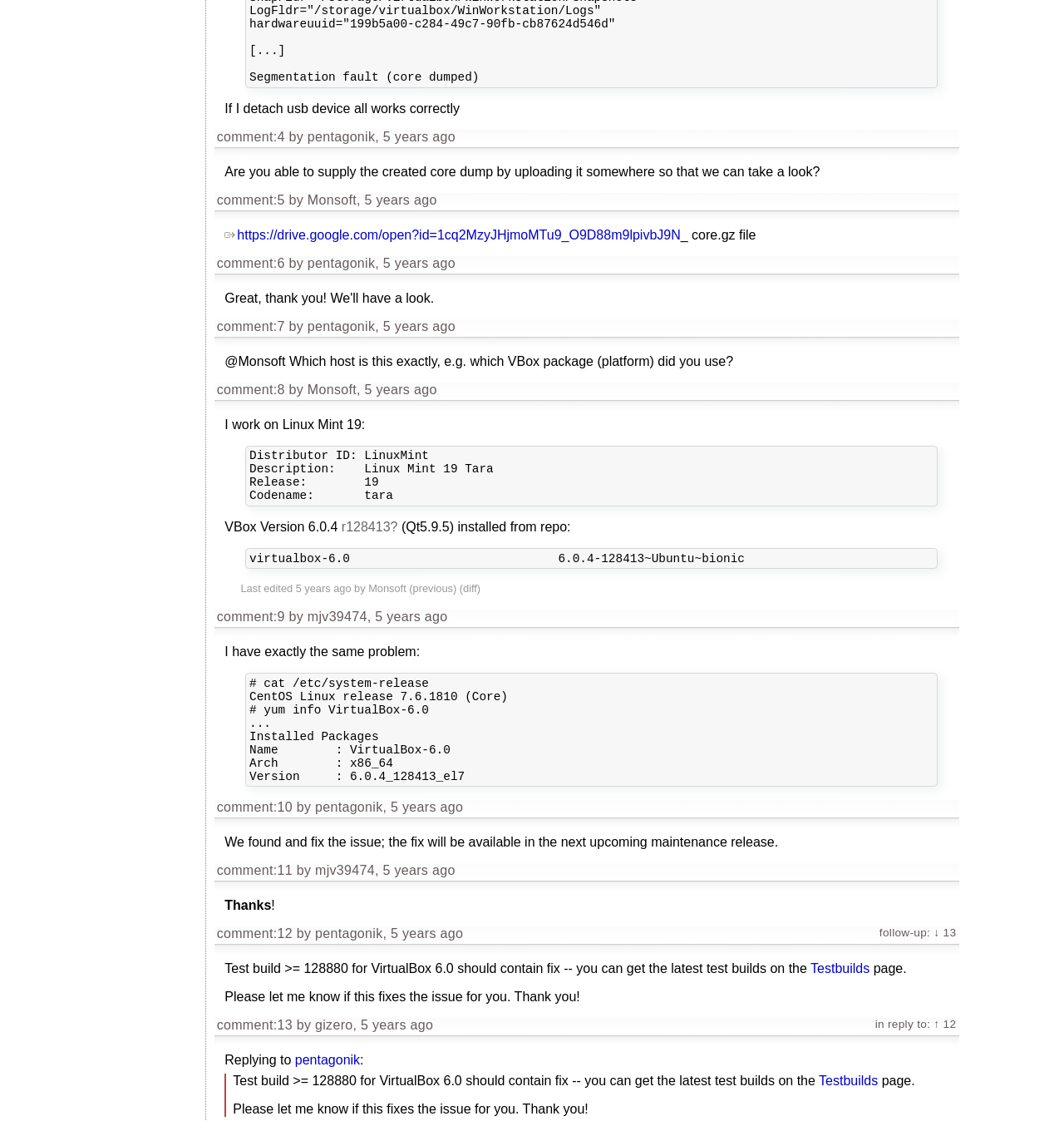Identify the bounding box coordinates of the element to click to follow this instruction: 'view the 'Testbuilds' page'. Ensure the coordinates are four float values between 0 and 1, provided as [left, top, right, bottom].

[0.762, 0.858, 0.817, 0.87]